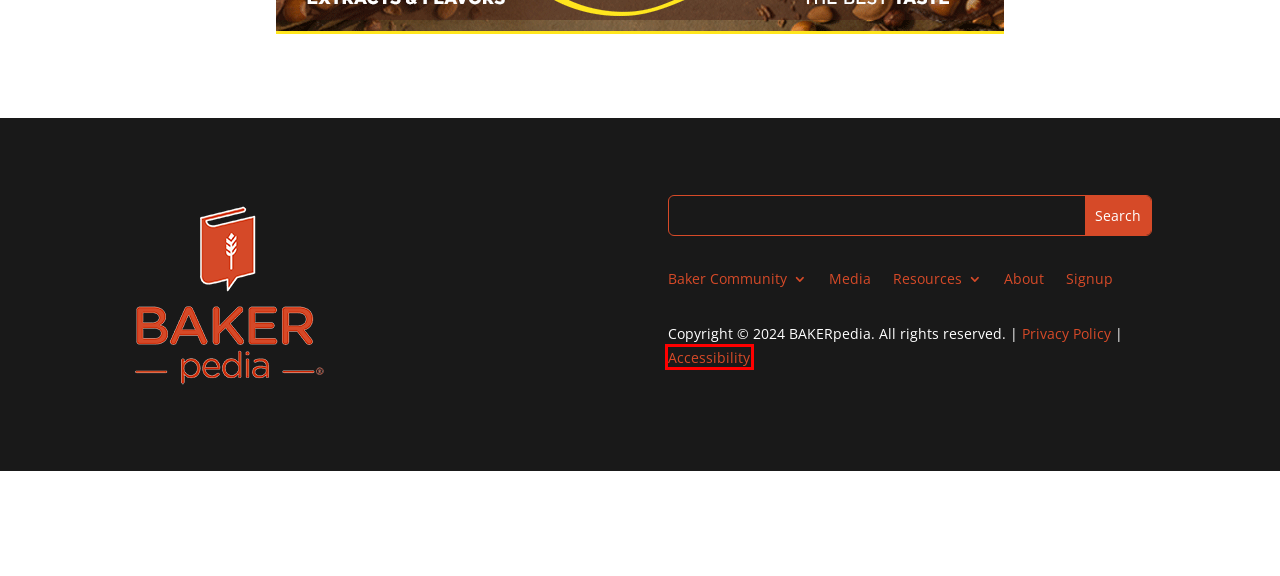Using the screenshot of a webpage with a red bounding box, pick the webpage description that most accurately represents the new webpage after the element inside the red box is clicked. Here are the candidates:
A. Privacy Policy | BAKERpedia
B. BAKERpedia Media | BAKERpedia
C. Bakerpedia | American Society of Baking
D. Sign-up For The BAKERpedia Newsletter | BAKERpedia
E. Leavening Acids | Baking Ingredients | BAKERpedia
F. Accessibility | BAKERpedia
G. About | BAKERpedia
H. Resources | Bakerpedia

F